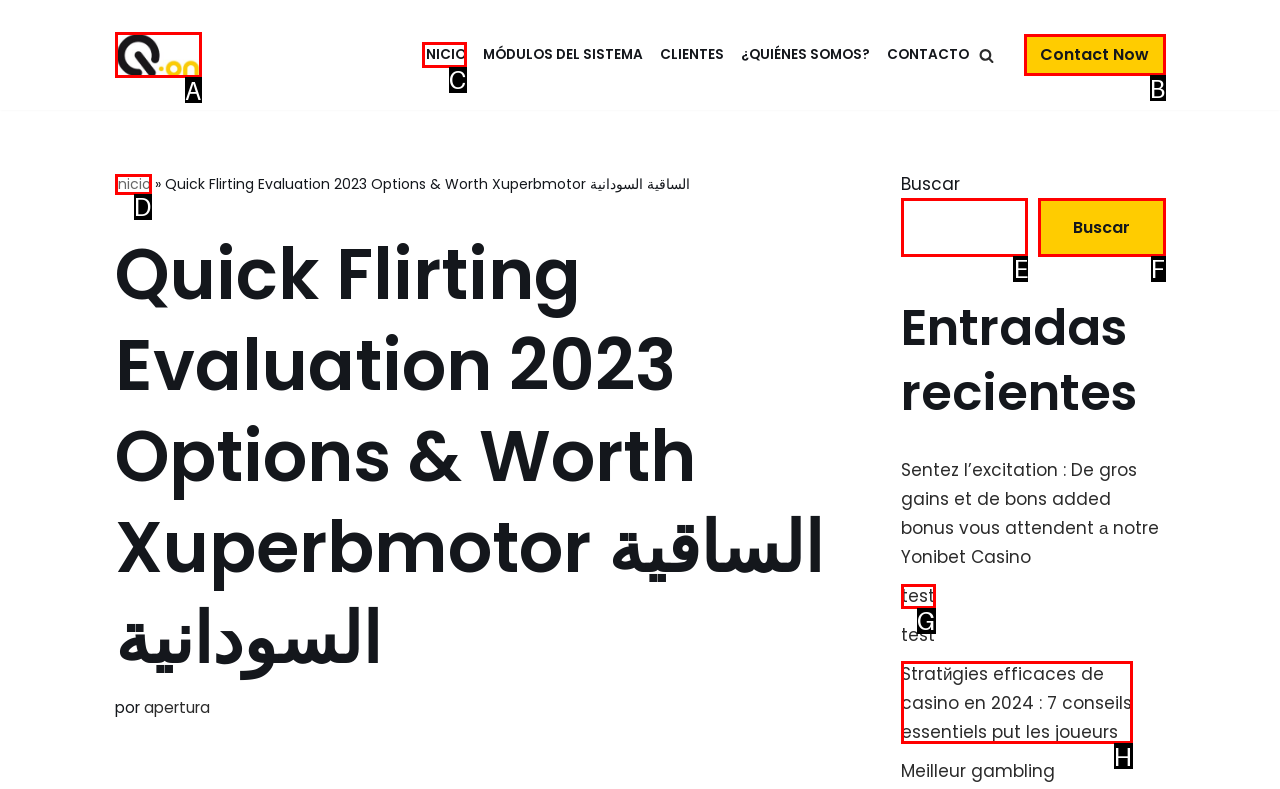Tell me which one HTML element I should click to complete this task: Search for something Answer with the option's letter from the given choices directly.

E